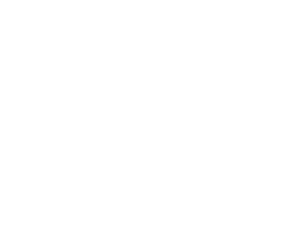How many cars were featured in the 2019 British GT Championship? Examine the screenshot and reply using just one word or a brief phrase.

38